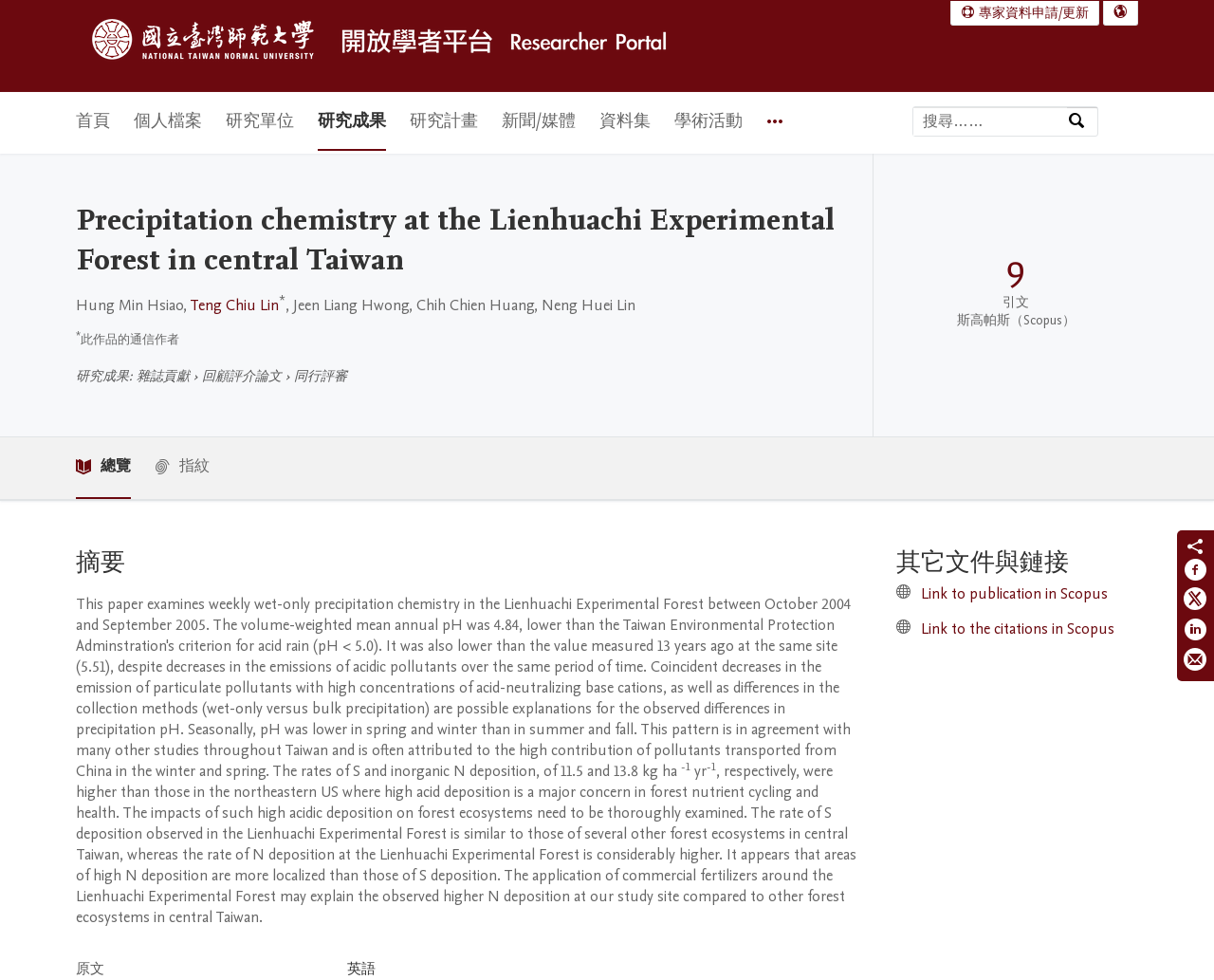Please find the bounding box coordinates of the element that you should click to achieve the following instruction: "Select language". The coordinates should be presented as four float numbers between 0 and 1: [left, top, right, bottom].

[0.909, 0.001, 0.937, 0.025]